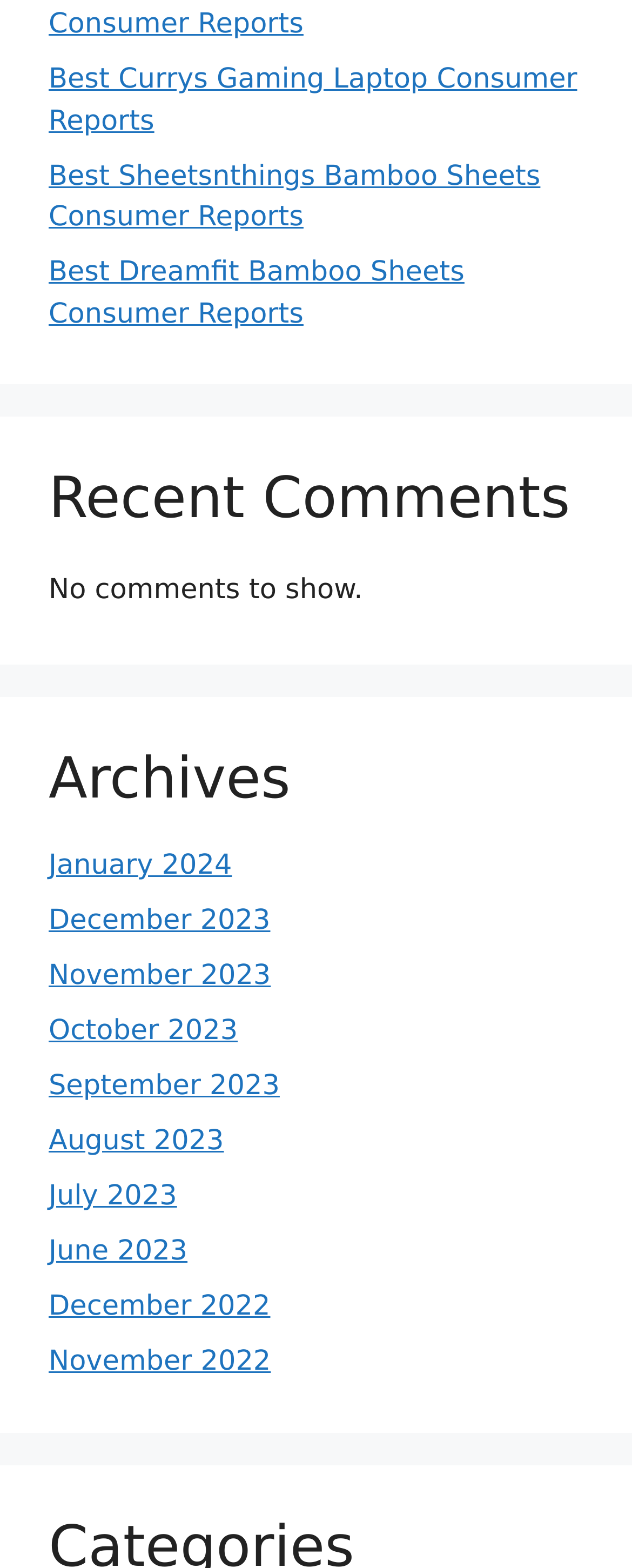Pinpoint the bounding box coordinates of the element you need to click to execute the following instruction: "Check Recent Comments". The bounding box should be represented by four float numbers between 0 and 1, in the format [left, top, right, bottom].

[0.077, 0.297, 0.923, 0.341]